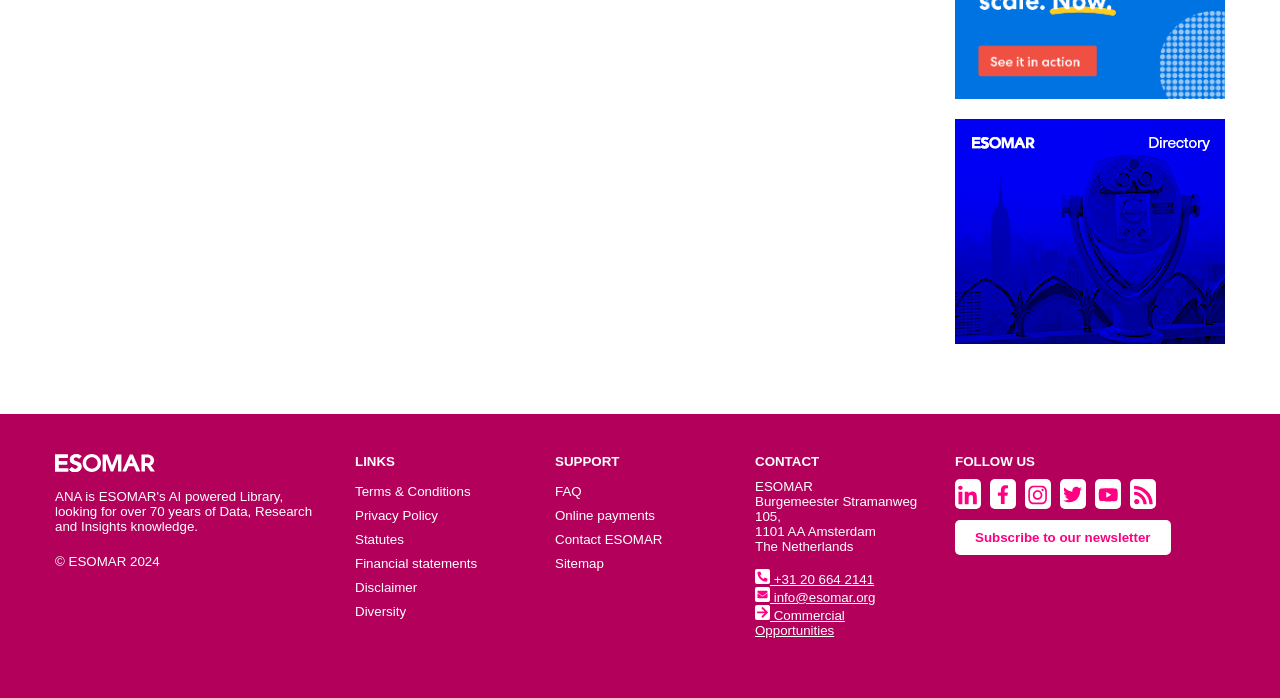Show the bounding box coordinates for the HTML element described as: "Privacy Policy".

[0.277, 0.728, 0.342, 0.749]